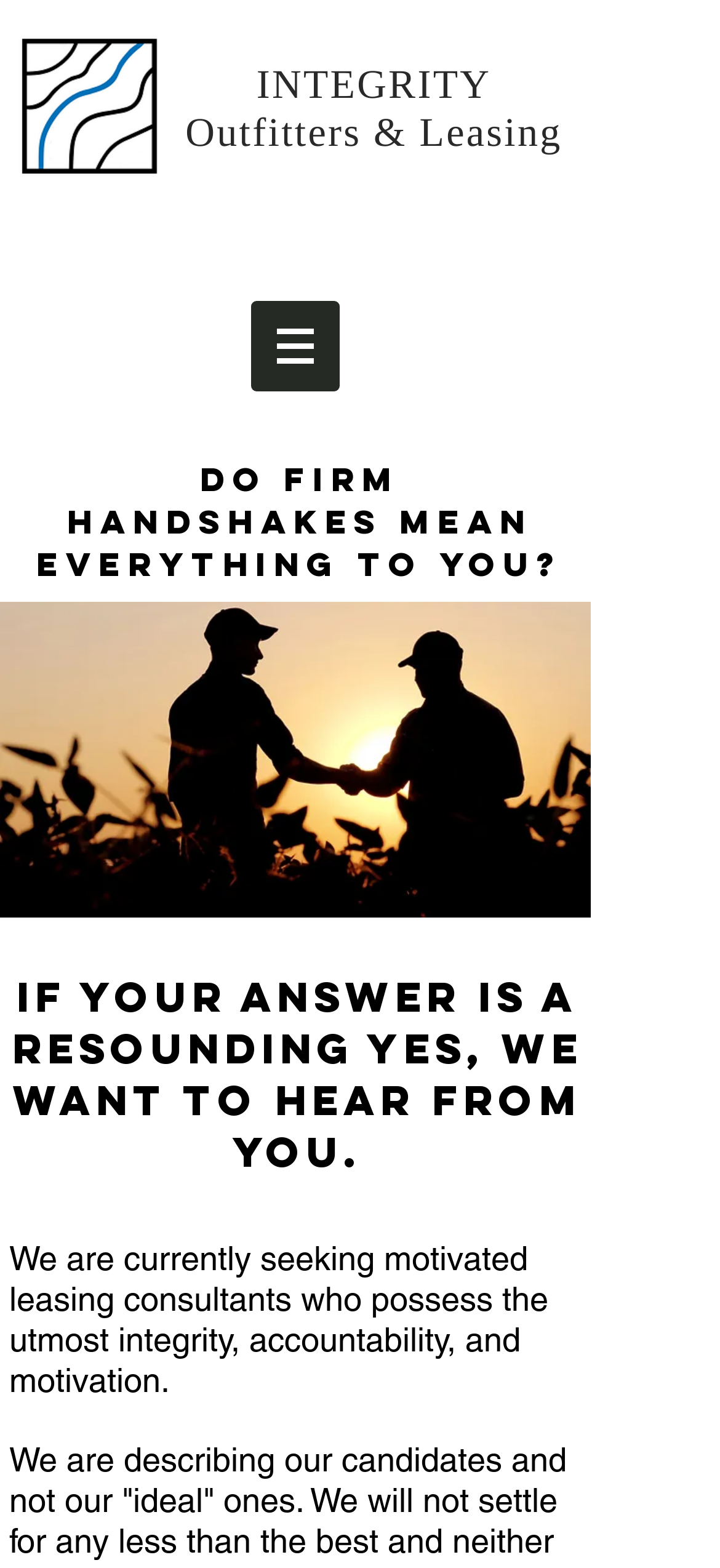Describe all significant elements and features of the webpage.

The webpage appears to be a careers page for Integrity Outfitters and Leasing. At the top left corner, there is a logo of the company, accompanied by two headings "INTEGRITY" and "Outfitters & Leasing" side by side. Below the logo, there is a navigation menu labeled "Site" with a button that has a popup menu, indicated by a small image of an arrow.

On the right side of the navigation menu, there are four headings stacked vertically. The first heading reads "Do Firm", followed by "Handshakes mean EVERYTHING to You?" in a slightly lower position. The third heading is "If your answer is a resounding yes, we want to hear from you." which is positioned below the second heading. The fourth heading describes the job requirements, stating "We are currently seeking motivated leasing consultants who possess the utmost integrity, accountability, and motivation." This heading is located at the bottom of the stack.

There are a total of 5 headings and 2 images on the page, with a prominent logo at the top left corner. The navigation menu is positioned at the top center of the page, and the headings are stacked vertically on the right side of the navigation menu.